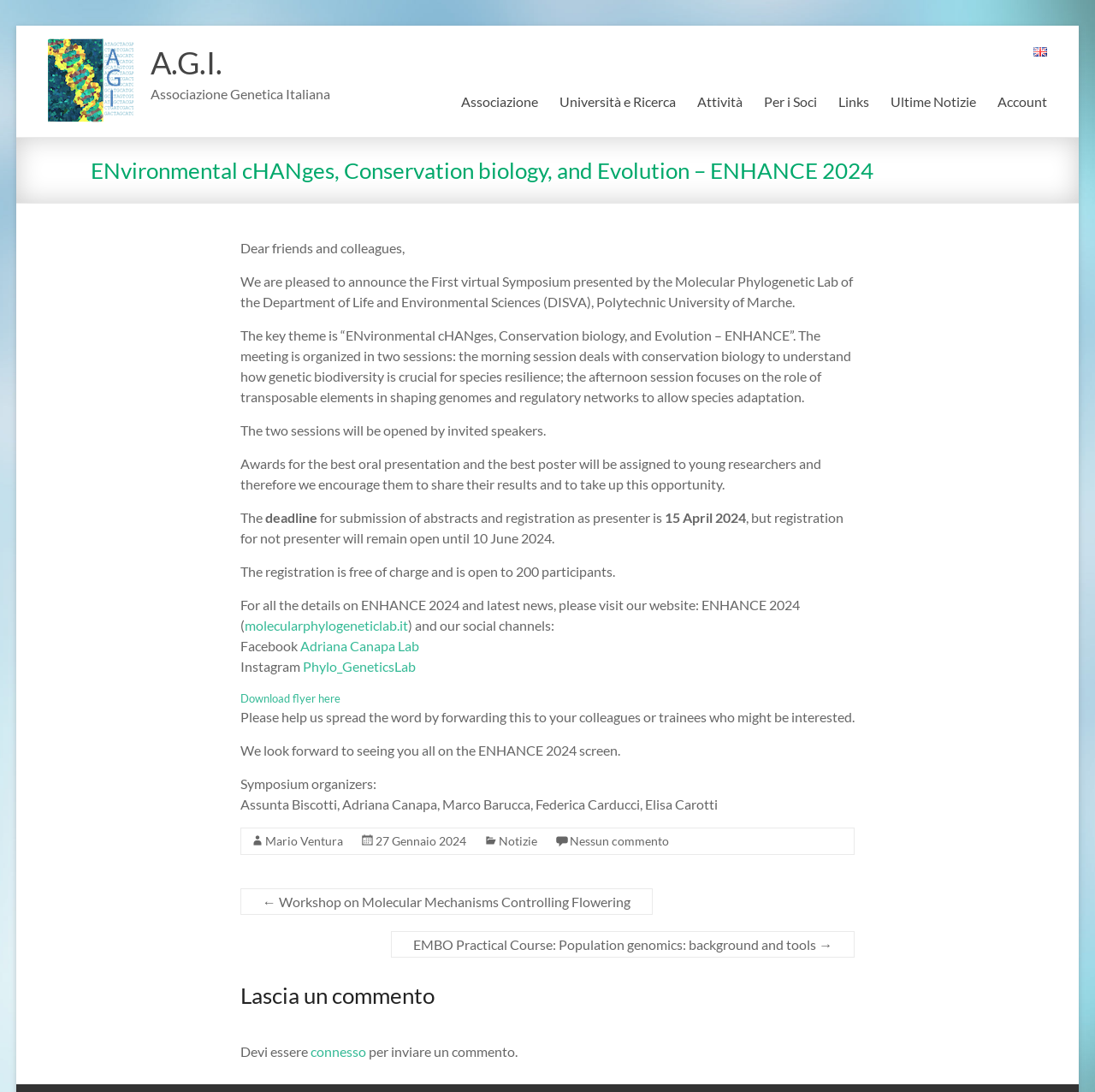Give a detailed account of the webpage's layout and content.

The webpage is an announcement for the First Virtual Symposium, ENHANCE 2024, presented by the Molecular Phylogenetic Lab of the Department of Life and Environmental Sciences (DISVA), Polytechnic University of Marche. 

At the top of the page, there is a link to skip to the content, followed by the logo and name of the organization, A.G.I. (Associazione Genetica Italiana). Below this, there is a horizontal menu with links to various sections, including English, Associazione, Università e Ricerca, Attività, Per i Soci, Links, Ultime Notizie, and Account.

The main content of the page is an article that announces the symposium, which will be held in two sessions, focusing on conservation biology and the role of transposable elements in shaping genomes and regulatory networks. The article provides details about the symposium, including the deadline for submission of abstracts and registration, and the registration process.

On the right side of the article, there are links to the symposium's website, Facebook, and Instagram pages. There is also a link to download the flyer.

At the bottom of the page, there is a footer section with links to the authors of the post, Mario Ventura, and the date of the post, 27 Gennaio 2024. There are also links to Notizie and Nessun commento.

Below the footer, there are links to previous and next posts, Workshop on Molecular Mechanisms Controlling Flowering and EMBO Practical Course: Population genomics: background and tools, respectively. Finally, there is a section to leave a comment, which requires users to be connected to the website.